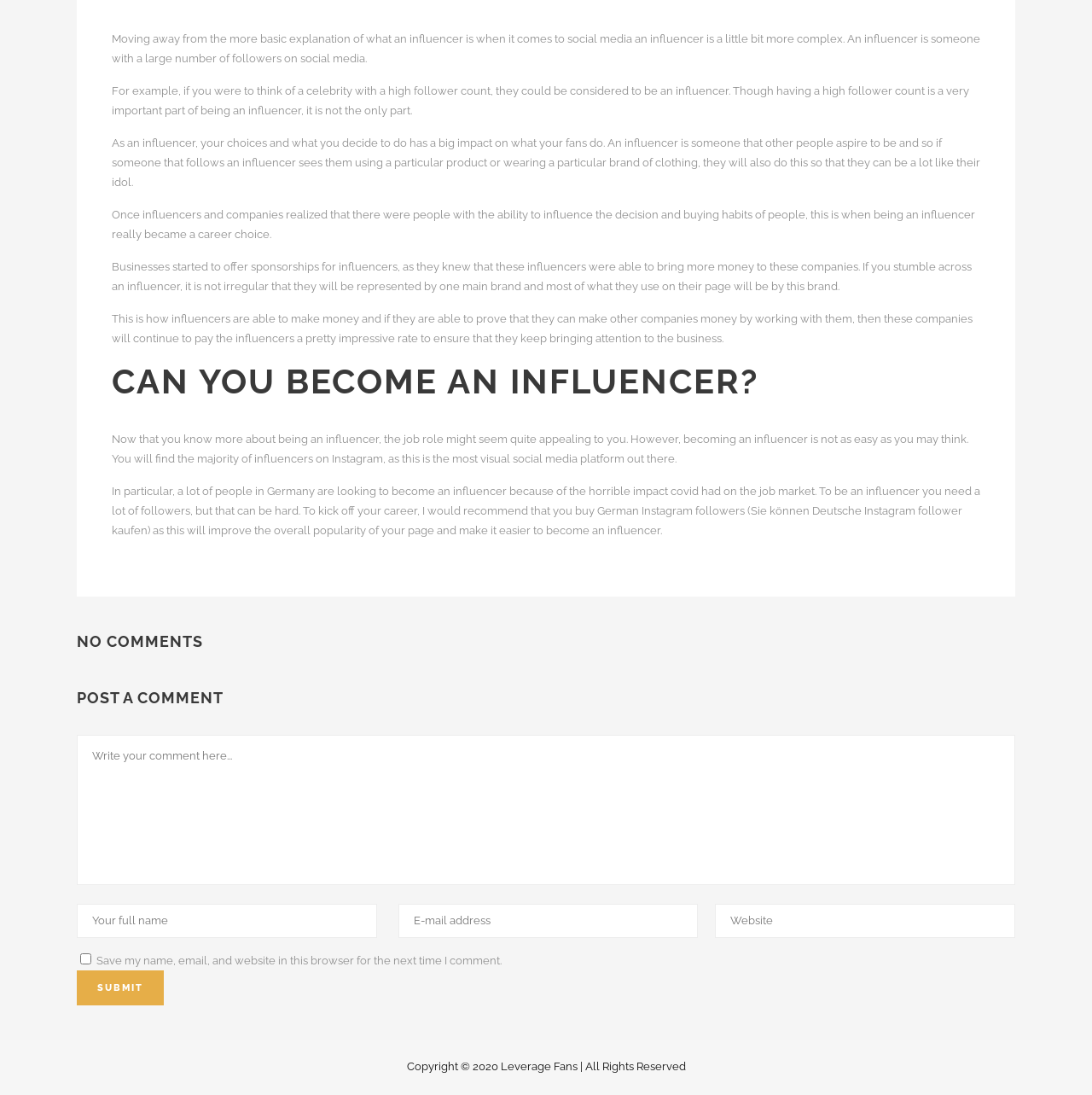Calculate the bounding box coordinates of the UI element given the description: "name="email" placeholder="E-mail address"".

[0.365, 0.825, 0.639, 0.856]